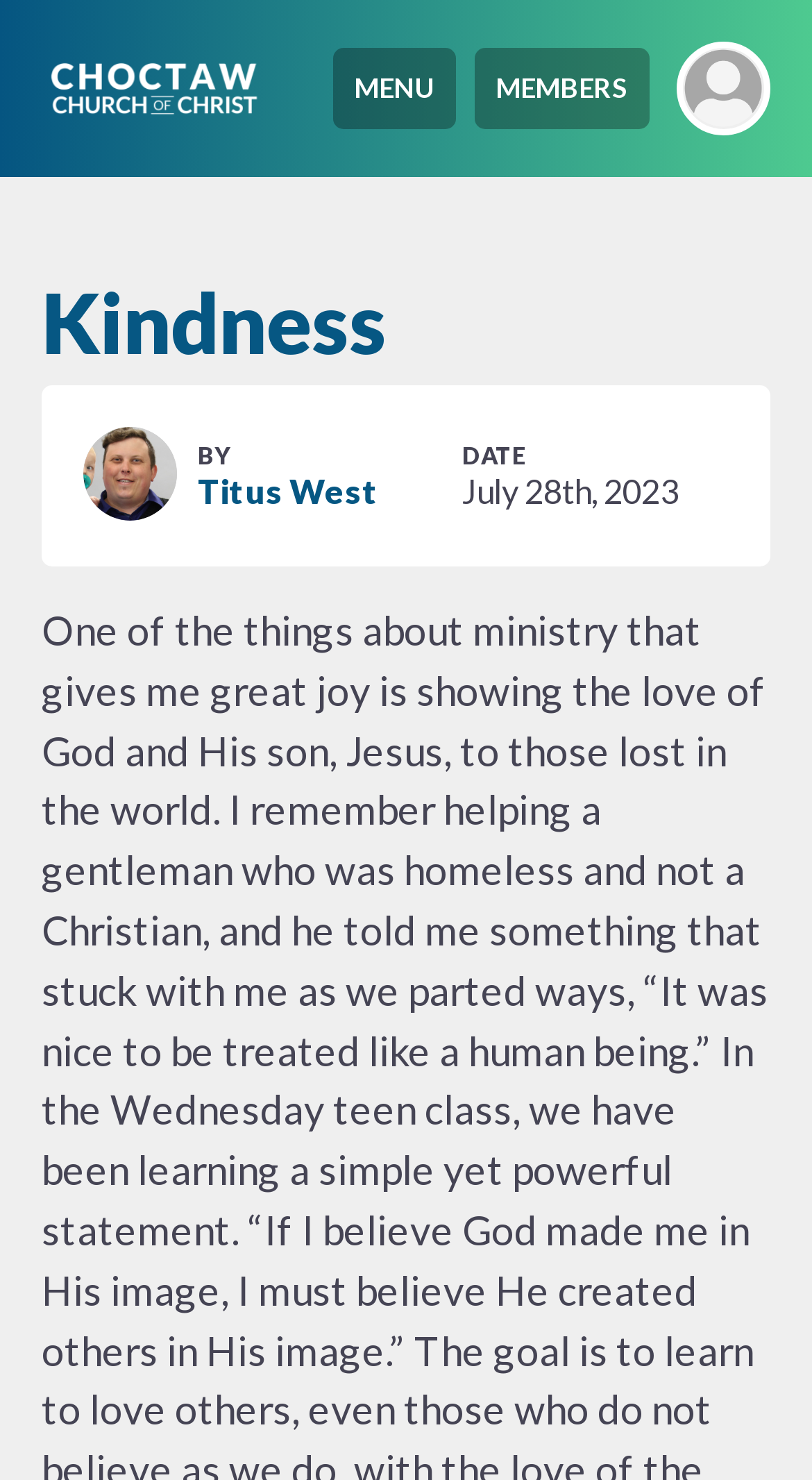What is the name of the church?
Refer to the screenshot and respond with a concise word or phrase.

Choctaw Church of Christ